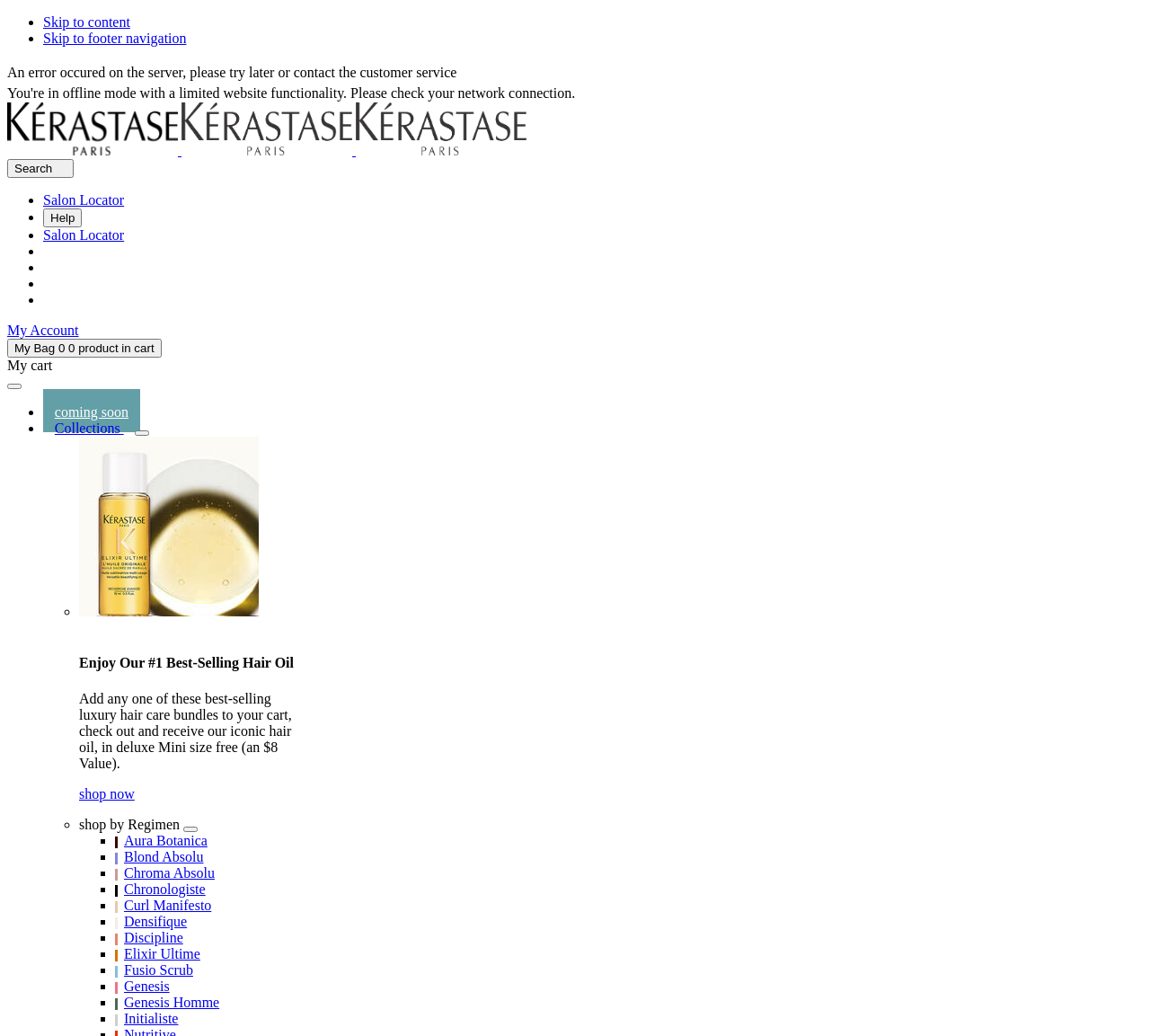Using the element description provided, determine the bounding box coordinates in the format (top-left x, top-left y, bottom-right x, bottom-right y). Ensure that all values are floating point numbers between 0 and 1. Element description: Skip to footer navigation

[0.038, 0.029, 0.162, 0.044]